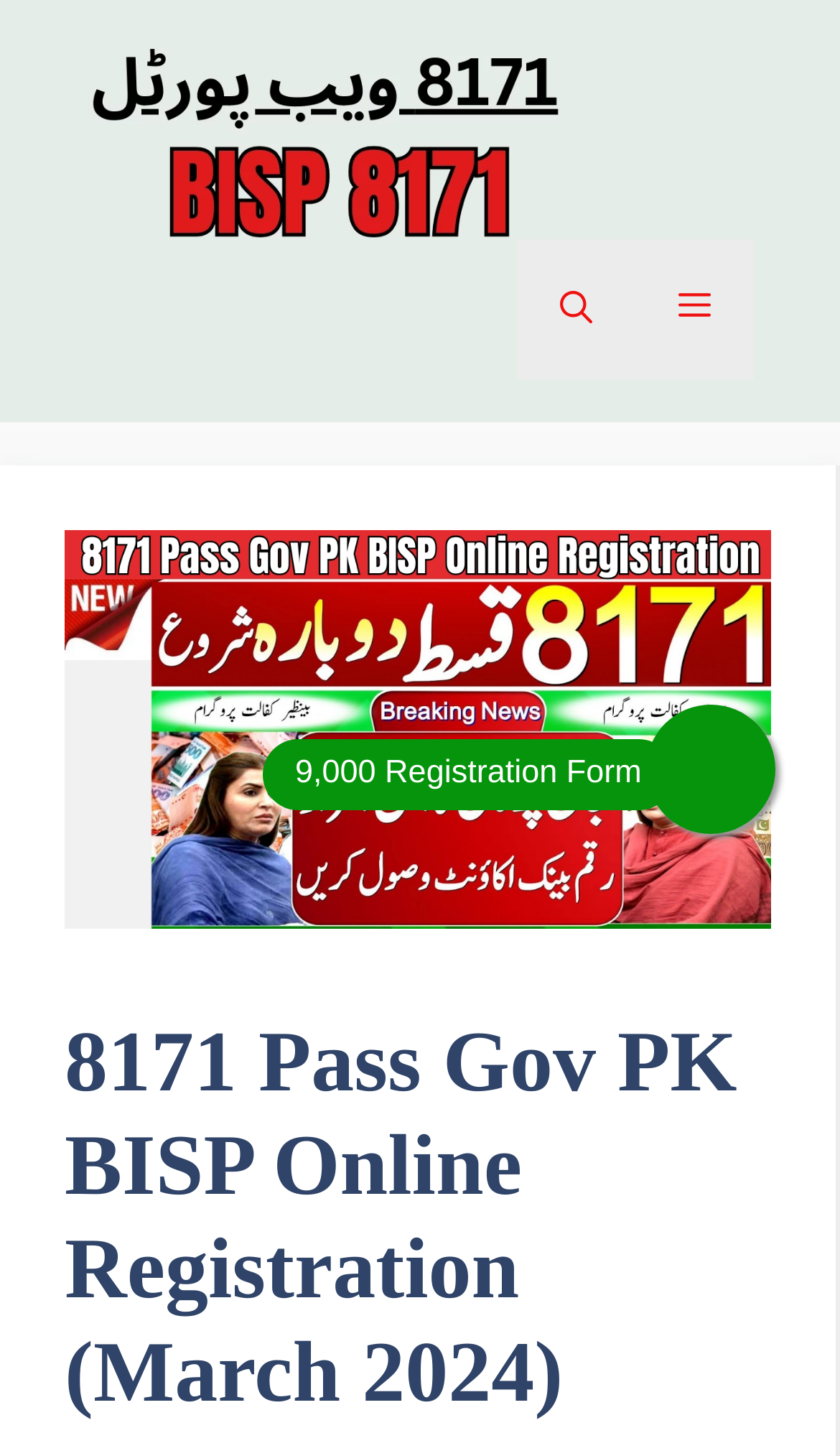Refer to the screenshot and answer the following question in detail:
What is the topic of the '9,000 Registration Form' link?

The '9,000 Registration Form' link is likely related to the registration process for the Benazir Income Support Program. It may provide access to a form that visitors can fill out to apply for the program.